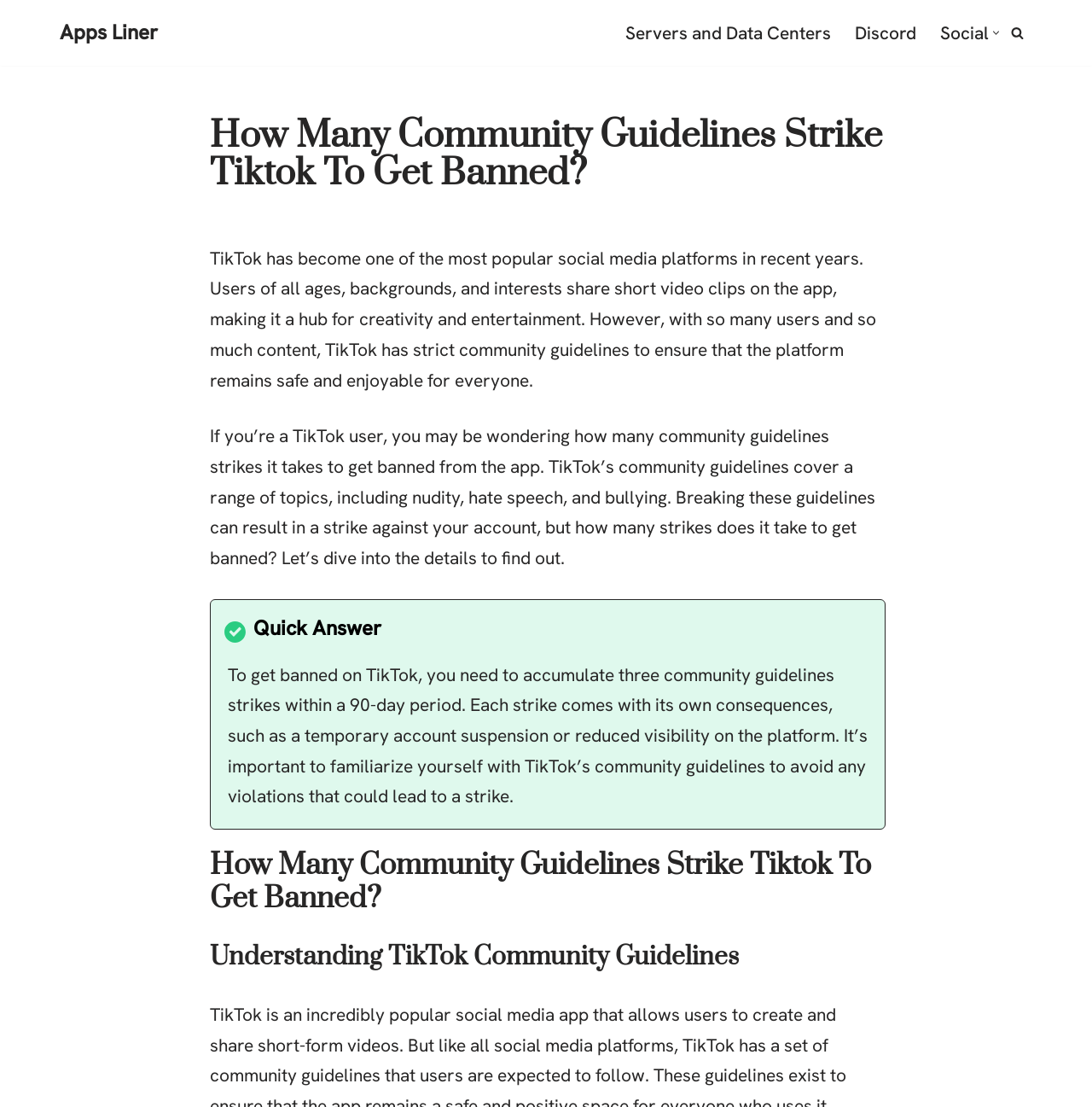What type of content do users share on TikTok?
Please provide a comprehensive answer based on the contents of the image.

The webpage states that users of all ages, backgrounds, and interests share short video clips on the app, making it a hub for creativity and entertainment.